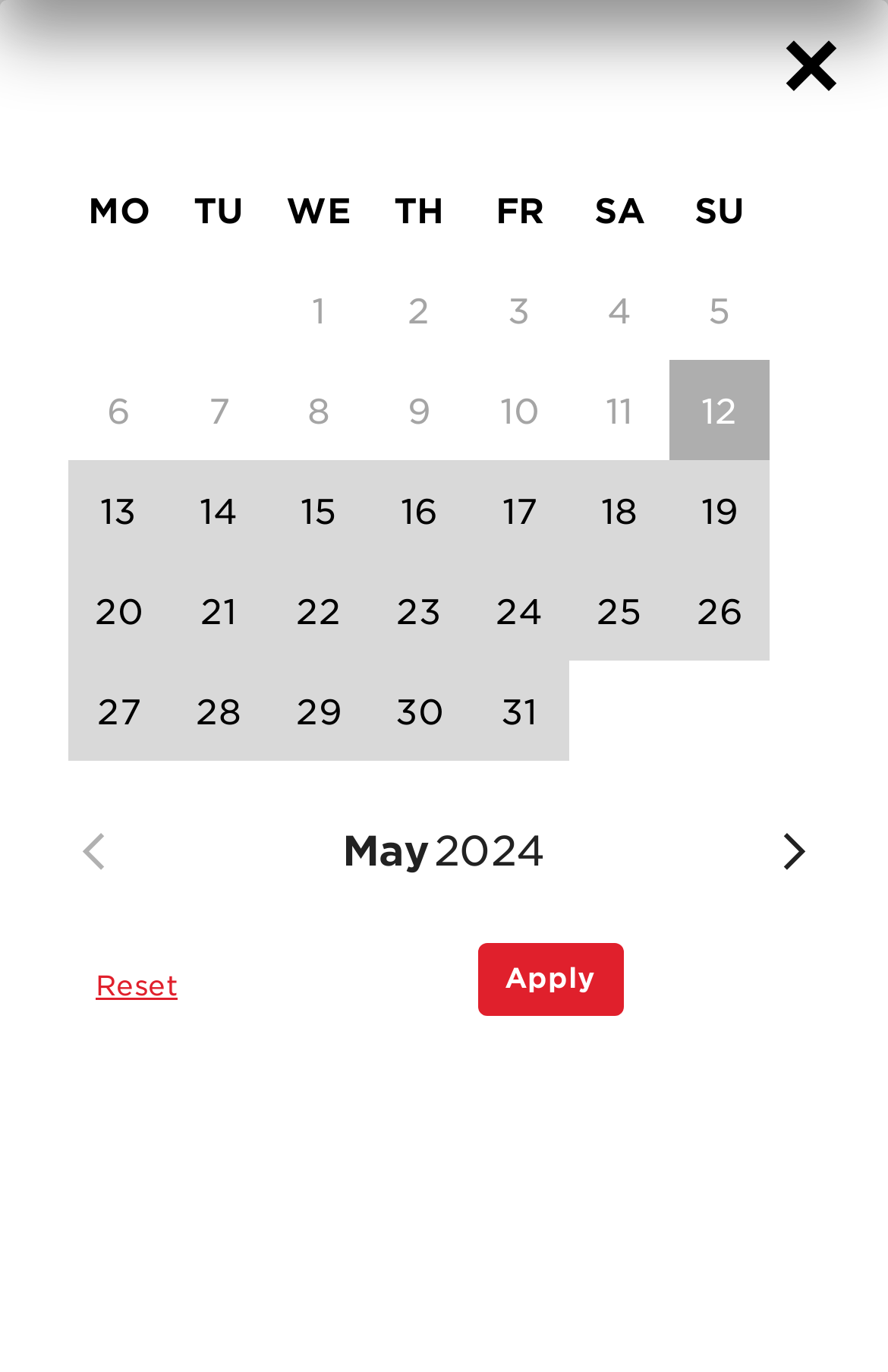Please specify the bounding box coordinates of the area that should be clicked to accomplish the following instruction: "Load more events". The coordinates should consist of four float numbers between 0 and 1, i.e., [left, top, right, bottom].

[0.078, 0.504, 0.922, 0.624]